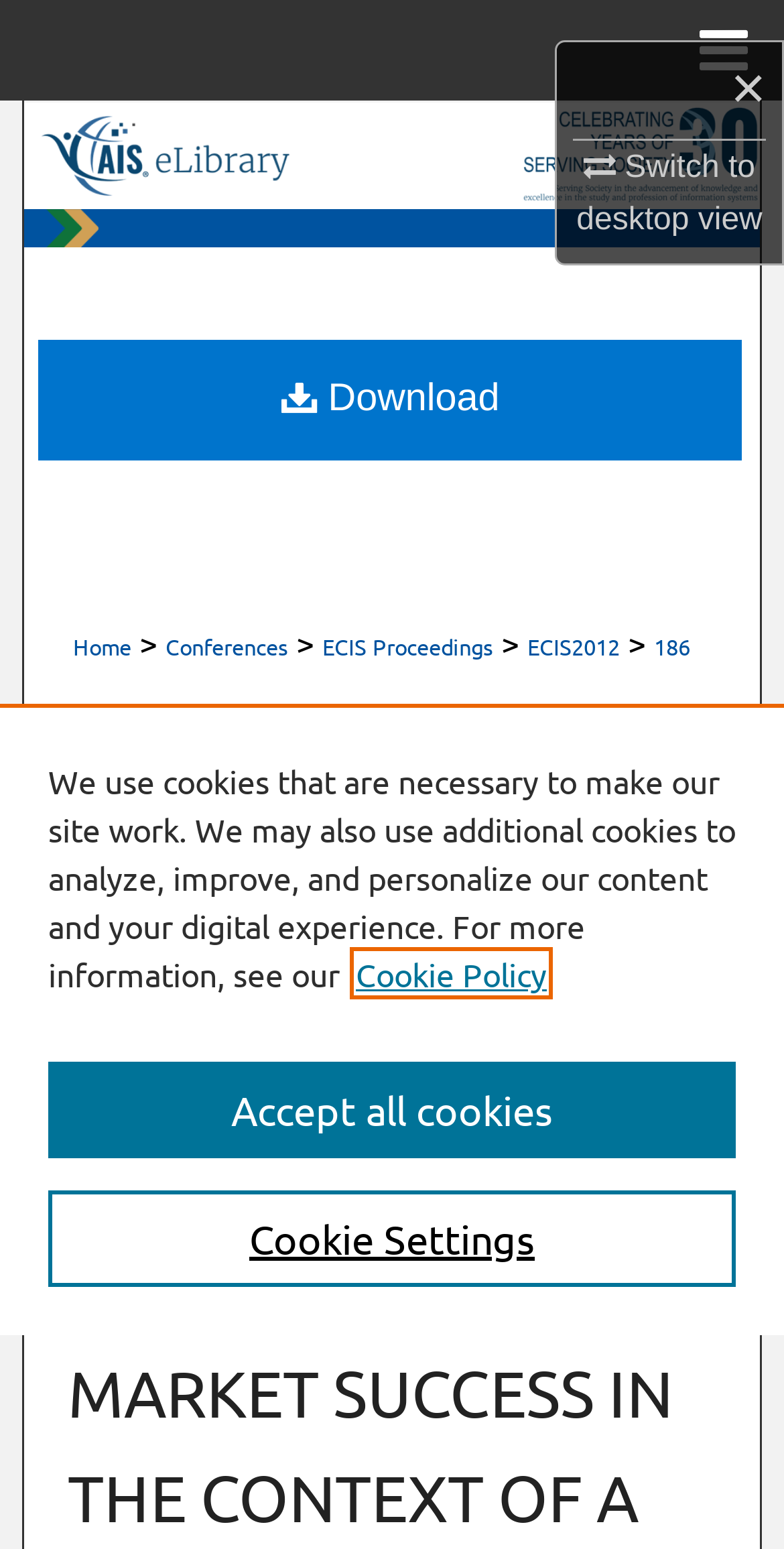What is the name of the library?
Please use the visual content to give a single word or phrase answer.

AIS Electronic Library (AISeL)